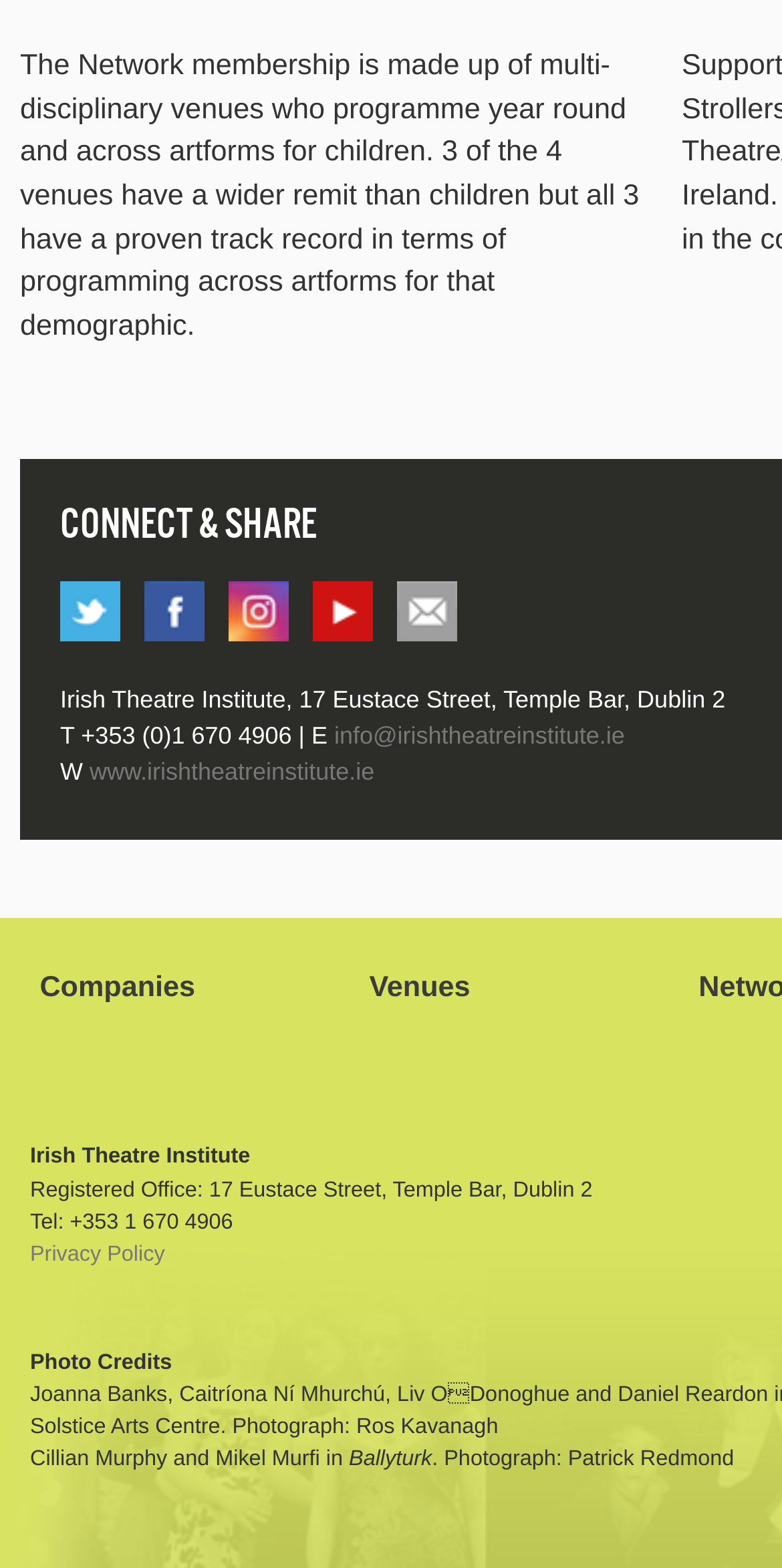Identify the bounding box coordinates of the section to be clicked to complete the task described by the following instruction: "View address information". The coordinates should be four float numbers between 0 and 1, formatted as [left, top, right, bottom].

None